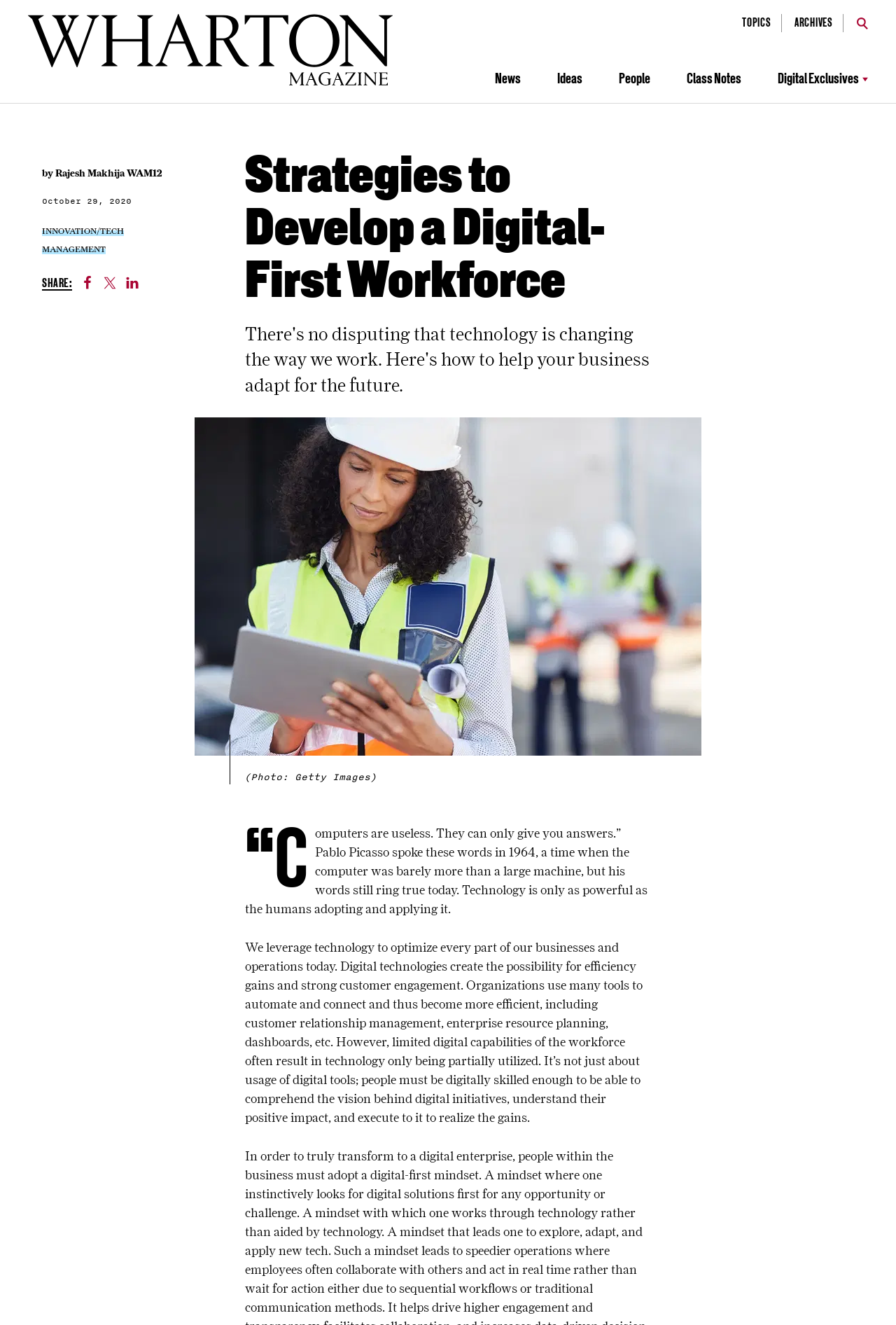Offer a meticulous description of the webpage's structure and content.

The webpage is about strategies to develop a digital-first workforce, with a focus on how technology is changing the way we work. At the top left, there is a link to "Wharton Magazine" accompanied by an image with the same name. On the top right, there are several links, including "TOPICS", "ARCHIVES", and "News", "Ideas", "People", and "Class Notes".

Below the top navigation, there is a heading that reads "Strategies to Develop a Digital-First Workforce". To the left of the heading, there is a complementary section that includes the author's name, "Rajesh Makhija WAM12", the publication date, "October 29, 2020", and several links to categories such as "INNOVATION/TECH" and "MANAGEMENT". There is also a "SHARE" section with links to share the article on Facebook, Twitter, and LinkedIn.

To the right of the complementary section, there is a large figure with an image and a caption that reads "(Photo: Getty Images)". Below the figure, there are two blocks of text. The first block quotes Pablo Picasso, saying "Computers are useless. They can only give you answers." and explains how technology is only as powerful as the humans adopting and applying it. The second block of text discusses how organizations leverage technology to optimize their businesses and operations, but often face limitations due to the digital capabilities of their workforce.